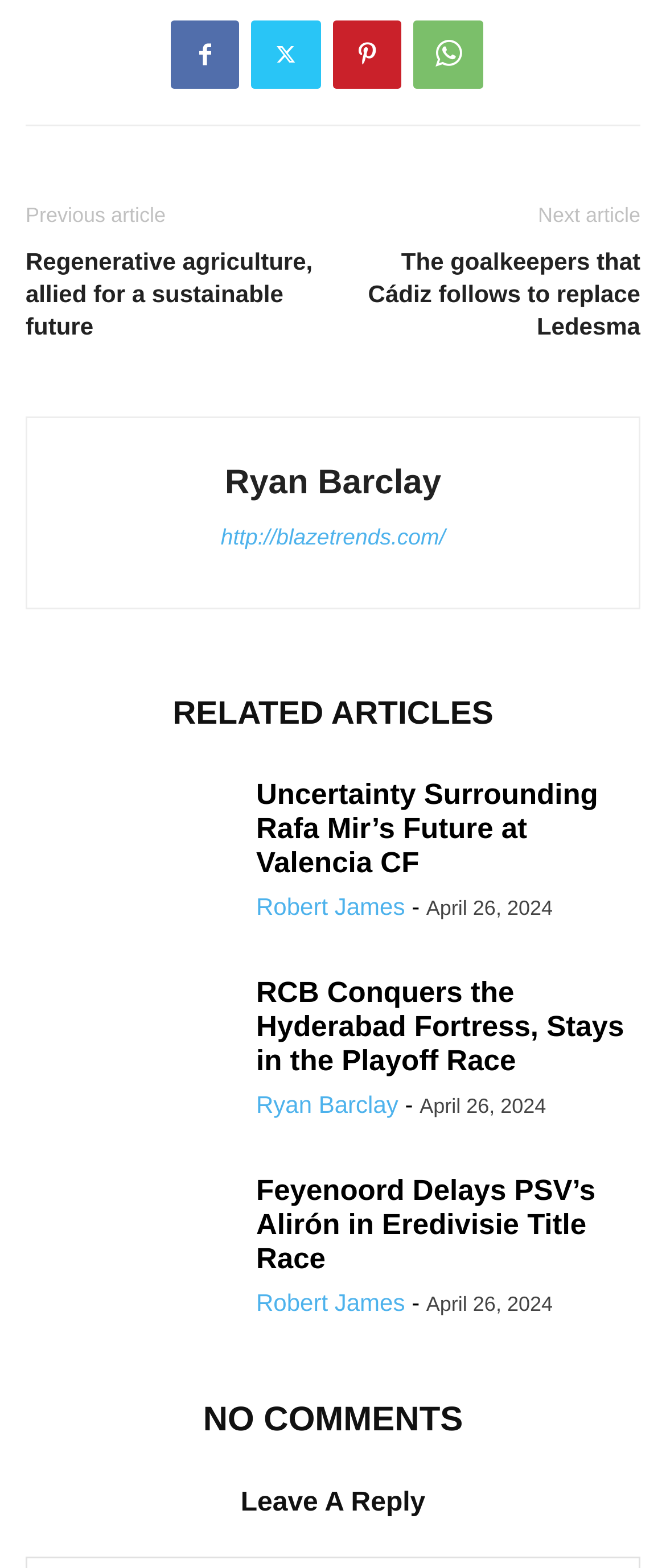Locate the bounding box coordinates of the element you need to click to accomplish the task described by this instruction: "Leave a reply".

[0.038, 0.943, 0.962, 0.975]